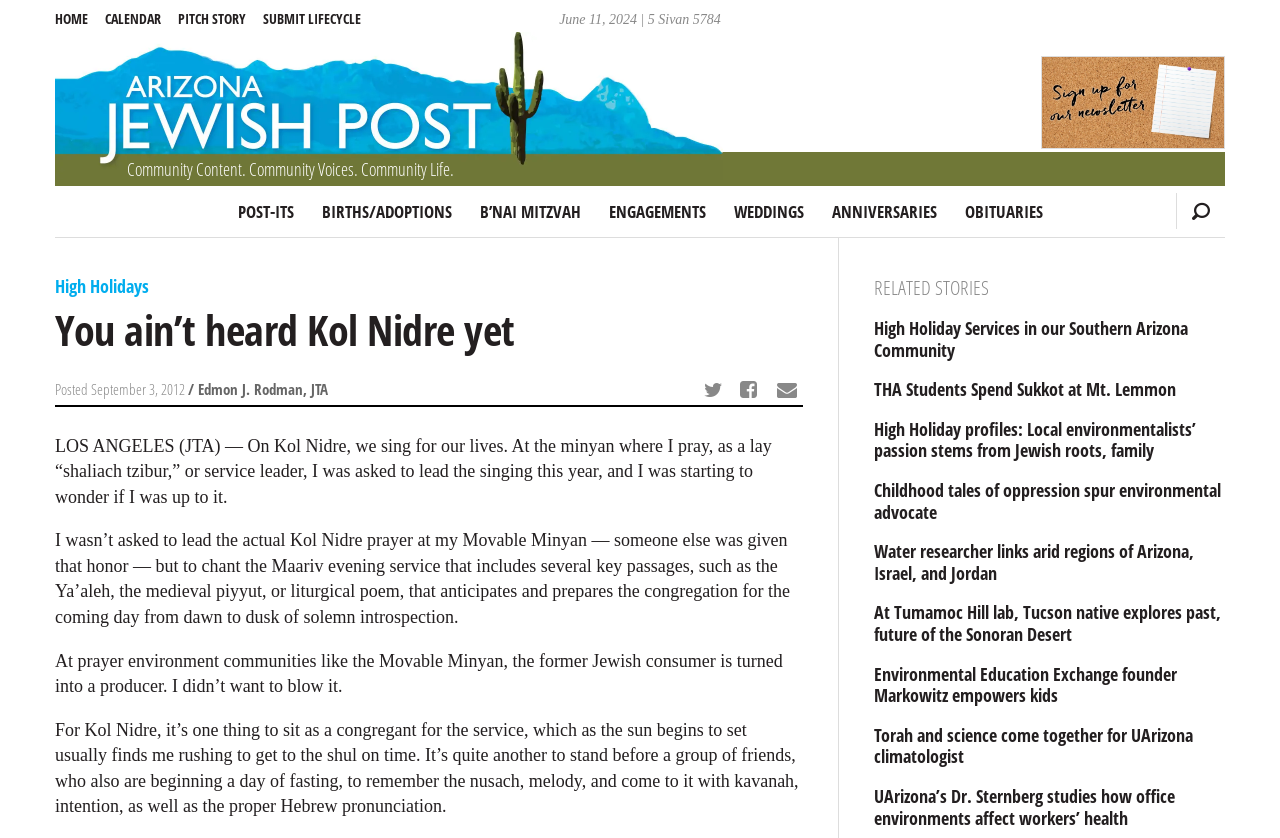What is the name of the holiday being discussed?
Refer to the image and respond with a one-word or short-phrase answer.

Kol Nidre